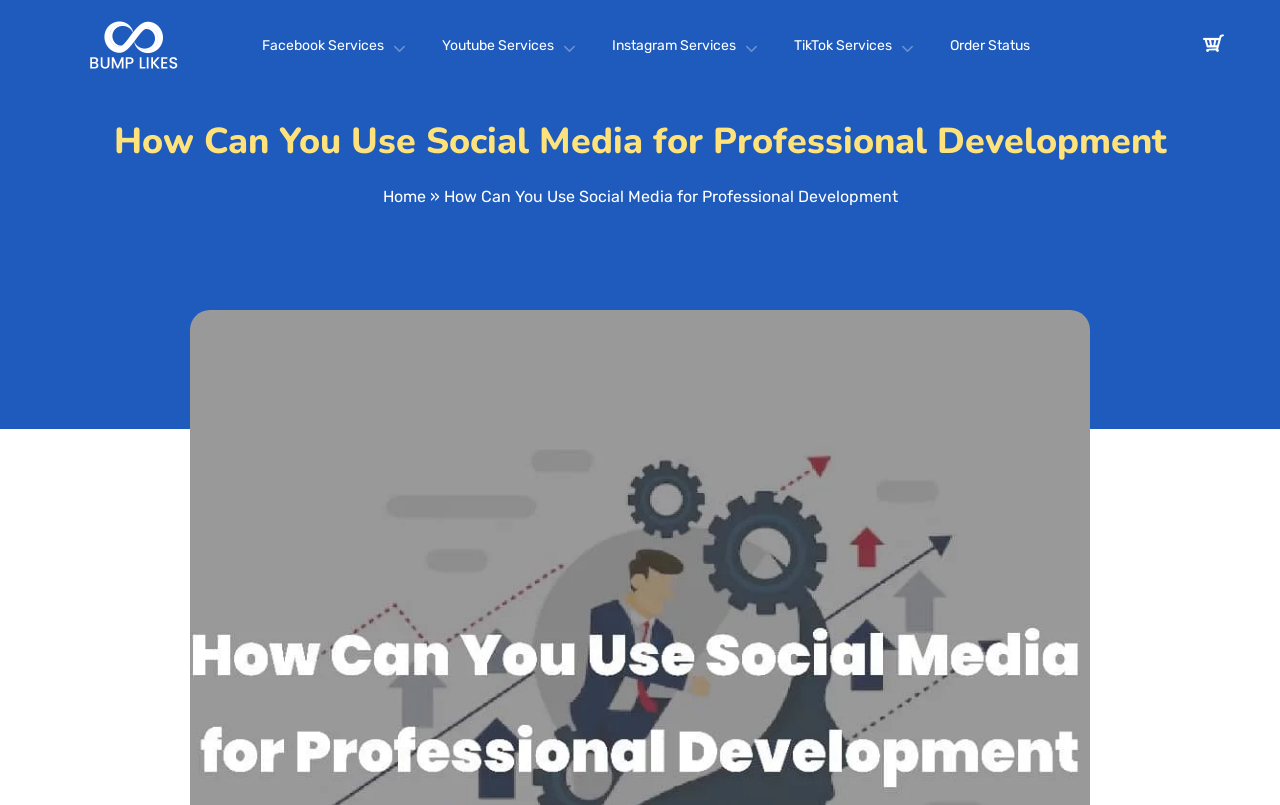Please determine the bounding box coordinates for the element that should be clicked to follow these instructions: "Click on the 'NEWS' link".

None